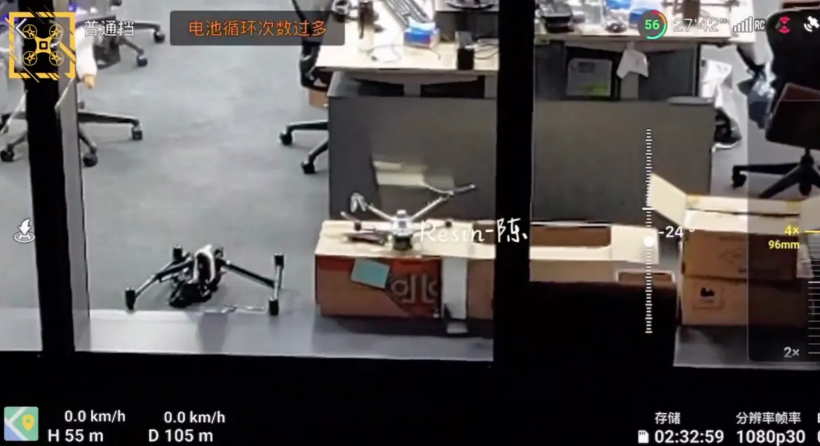Write a descriptive caption for the image, covering all notable aspects.

The image showcases a DJI Matrice 3D drone situated in an office environment, partially visible through a glass partition. The drone, positioned on the left side, appears poised for flight, while another unit rests on a cardboard box nearby. The workspace is filled with various office supplies and equipment, indicative of a high-tech setting. The scene captures the moment just before deployment, highlighted by the live feed display showing drone telemetry details, including altitude and distance. The context suggests that this drone could be part of a demonstration for advanced aerial applications such as mapping or surveying, reinforcing DJI's focus on enterprise solutions within innovative technology sectors.